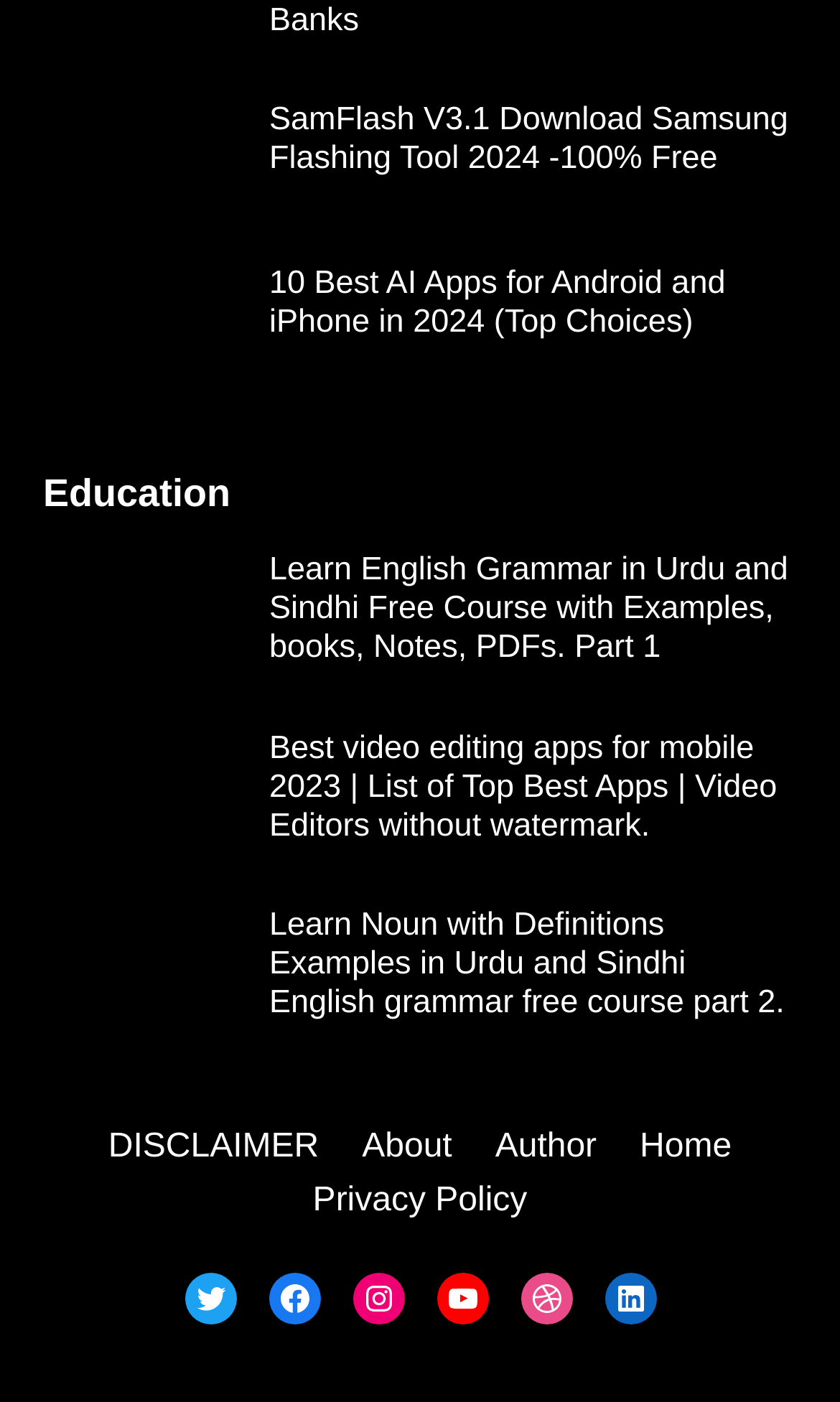Use the details in the image to answer the question thoroughly: 
What is the topic of the first article?

I looked at the first article on the webpage, which has a heading 'SamFlash V3.1 Download Samsung Flashing Tool 2024 -100% Free', so the topic of the first article is related to SamFlash V3.1 Download.